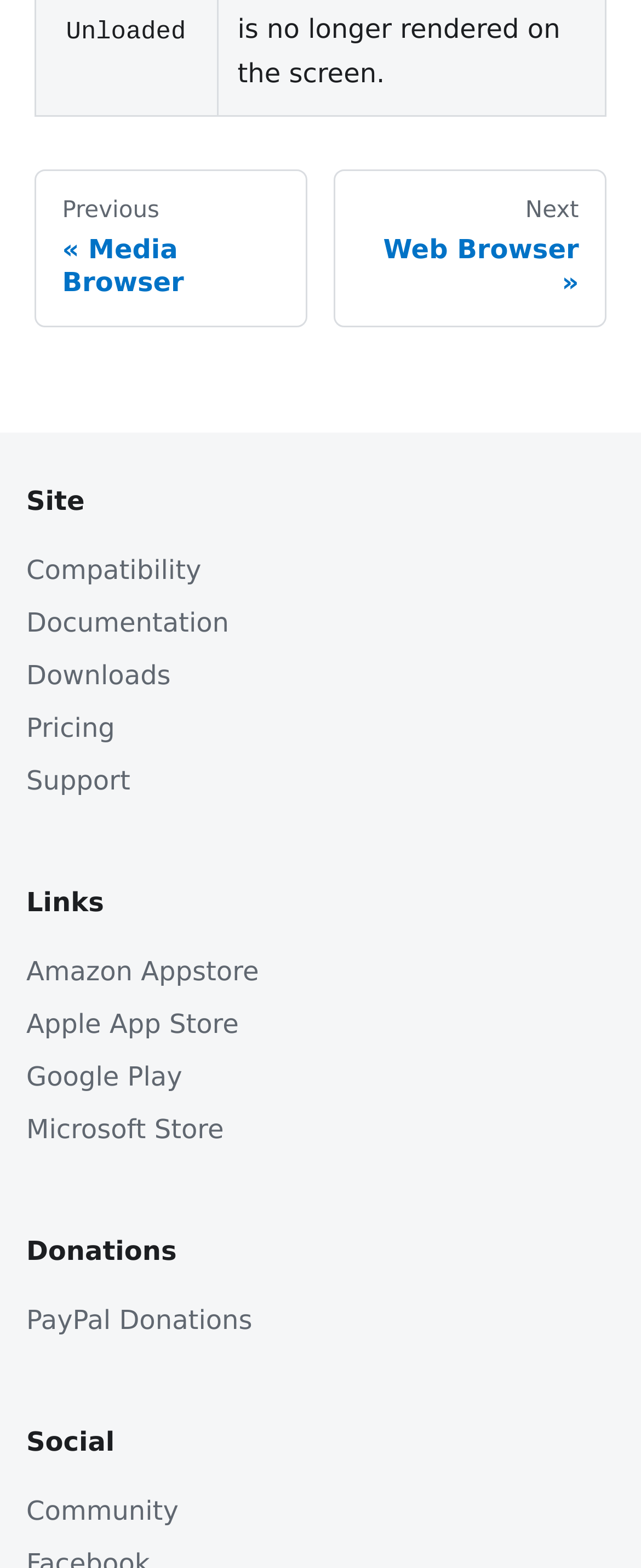Kindly determine the bounding box coordinates of the area that needs to be clicked to fulfill this instruction: "visit the community page".

[0.041, 0.947, 0.959, 0.981]